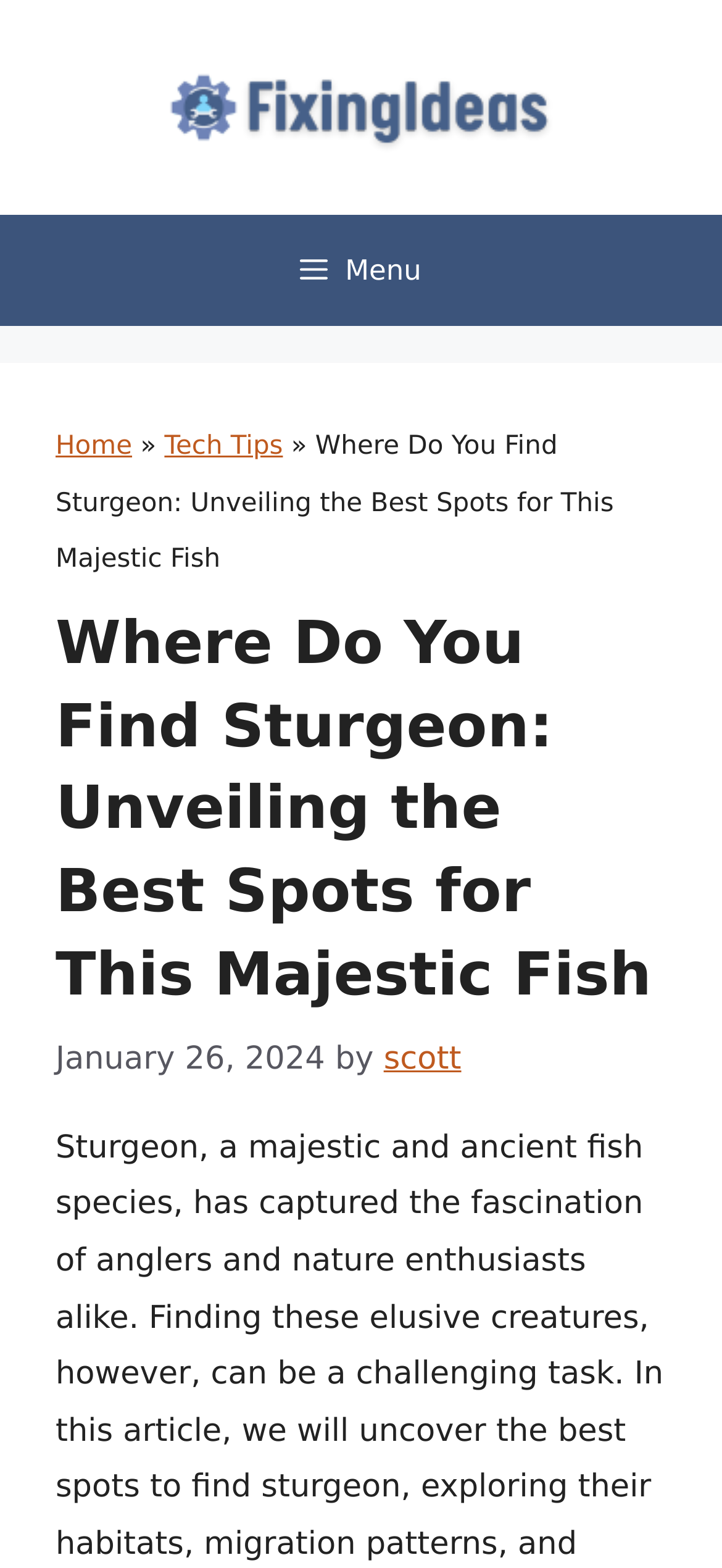Who is the author of the current article?
Provide a fully detailed and comprehensive answer to the question.

I found the author's name by looking at the link element below the heading, which says 'by Scott'.